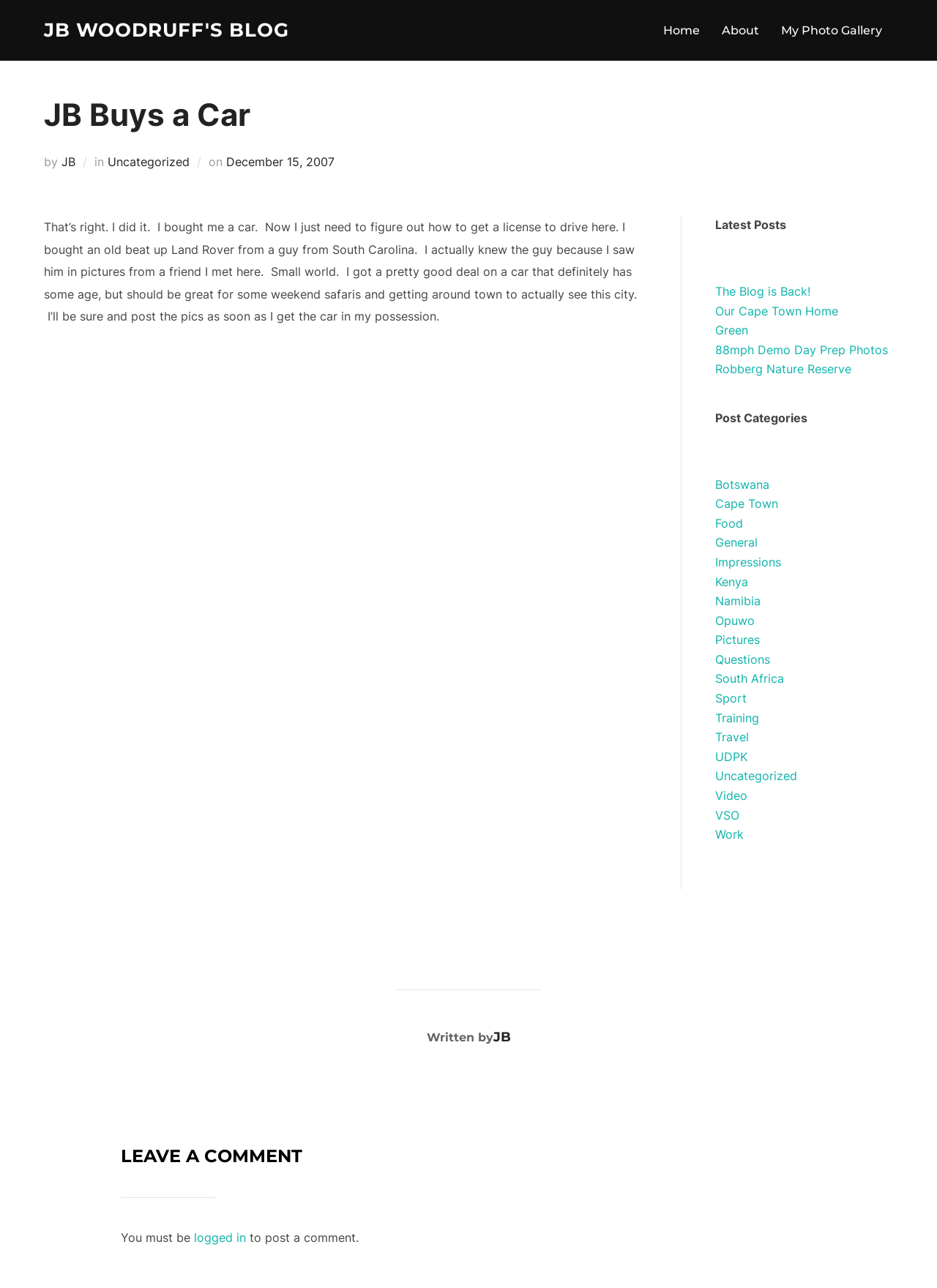Kindly determine the bounding box coordinates of the area that needs to be clicked to fulfill this instruction: "Read the article 'JB Buys a Car'".

[0.047, 0.073, 0.953, 0.106]